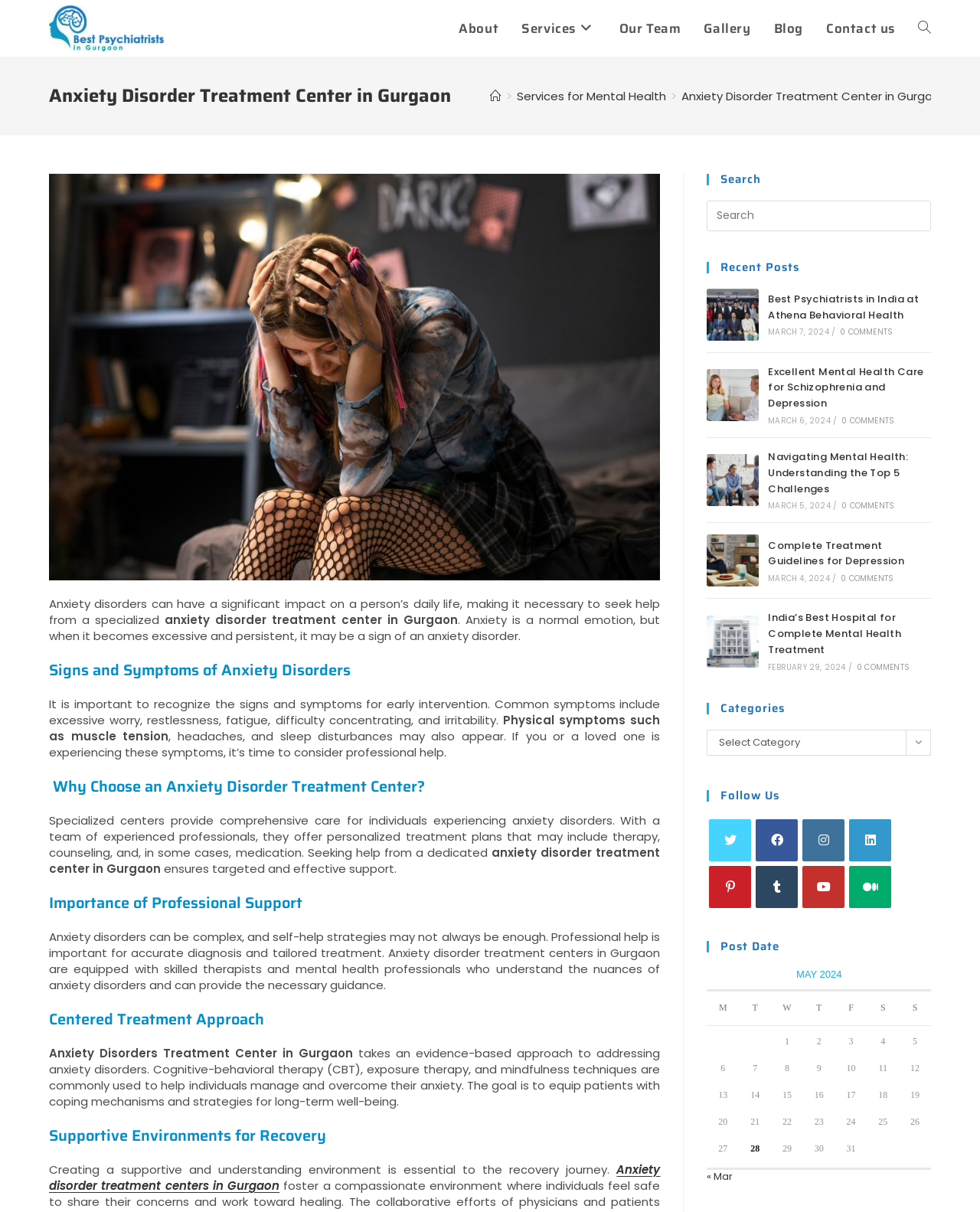Find the bounding box coordinates of the element you need to click on to perform this action: 'Search this website'. The coordinates should be represented by four float values between 0 and 1, in the format [left, top, right, bottom].

[0.721, 0.165, 0.95, 0.191]